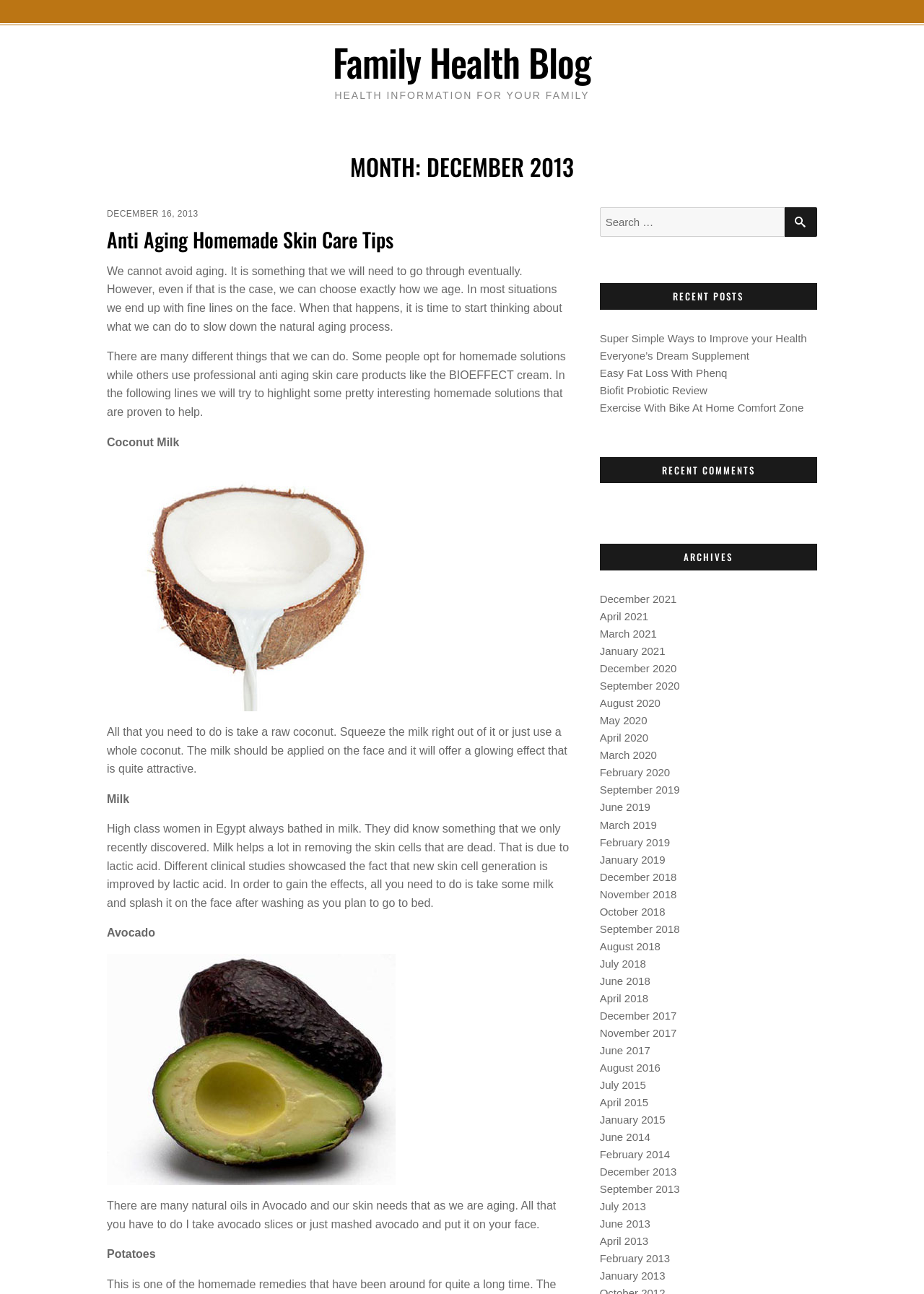Find the bounding box coordinates of the UI element according to this description: "July 2018".

[0.649, 0.74, 0.699, 0.749]